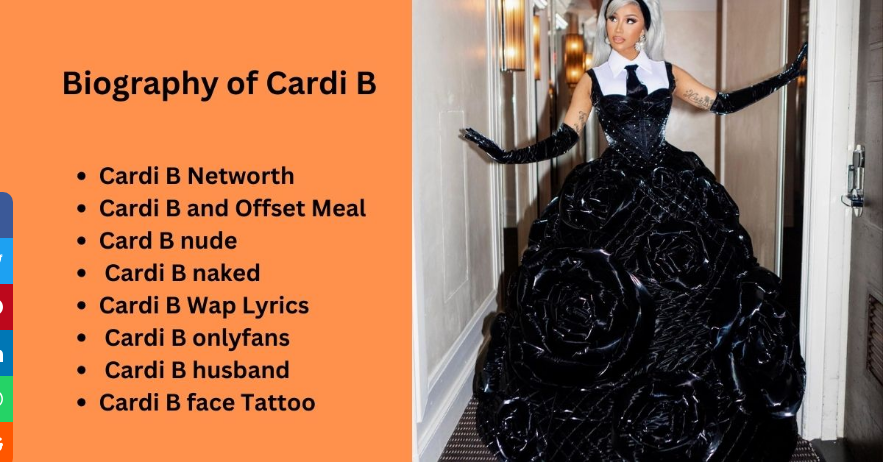Explain the image in a detailed and descriptive way.

In this striking image, Cardi B showcases her bold fashion sense while standing in a hallway adorned with elegant lighting. She wears a dramatic black gown embellished with intricate rose designs, reflecting her unique style and charisma. The background features warm-toned walls and soft lighting, creating a sophisticated atmosphere that complements her vibrant presence. The accompanying text highlights various aspects of Cardi B's life, including her net worth, connections with Offset, and personal details such as her OnlyFans account and tattoos, emphasizing her multifaceted persona as an influential figure in the entertainment industry.